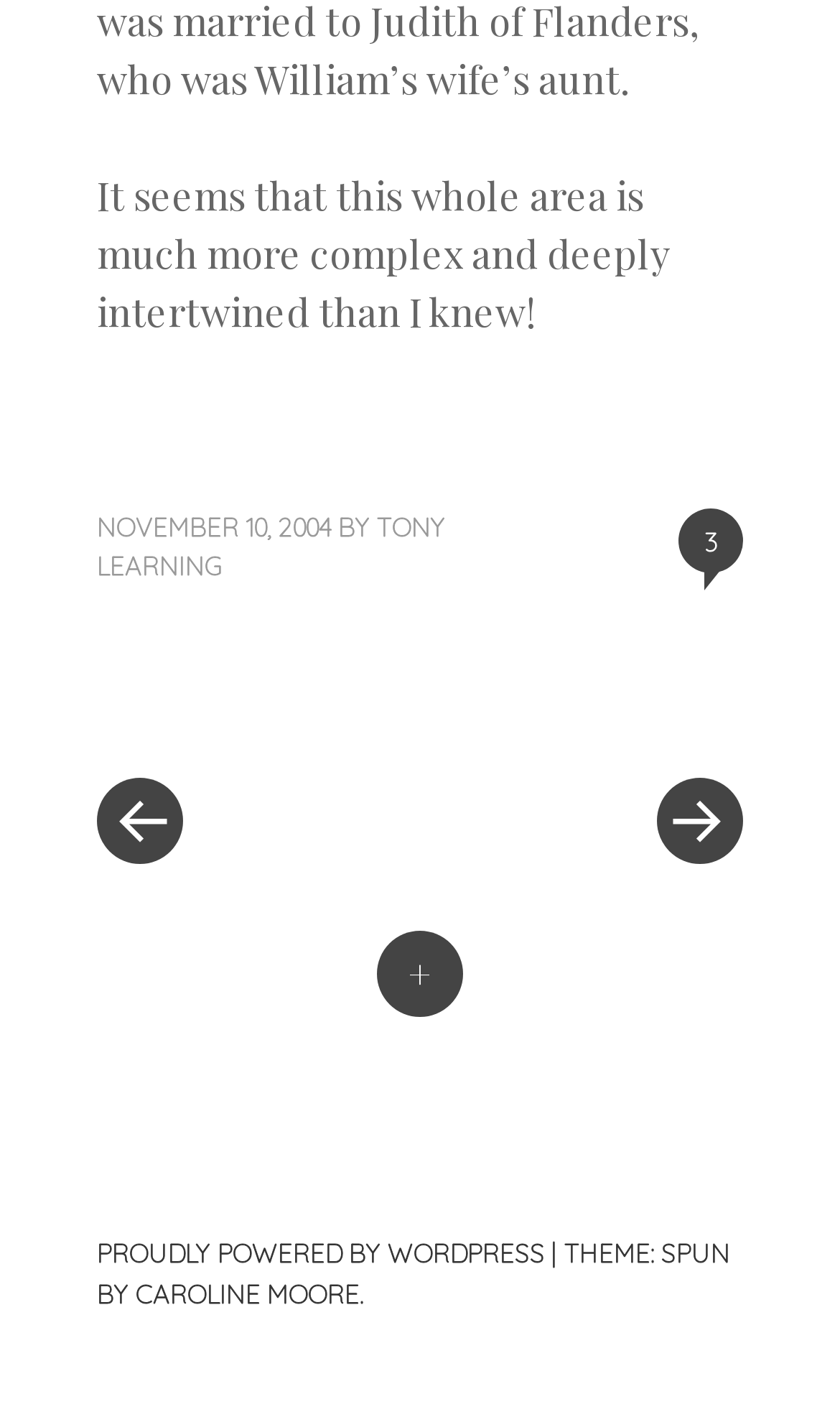Locate the bounding box coordinates of the region to be clicked to comply with the following instruction: "Read the post by TONY". The coordinates must be four float numbers between 0 and 1, in the form [left, top, right, bottom].

[0.449, 0.359, 0.531, 0.382]